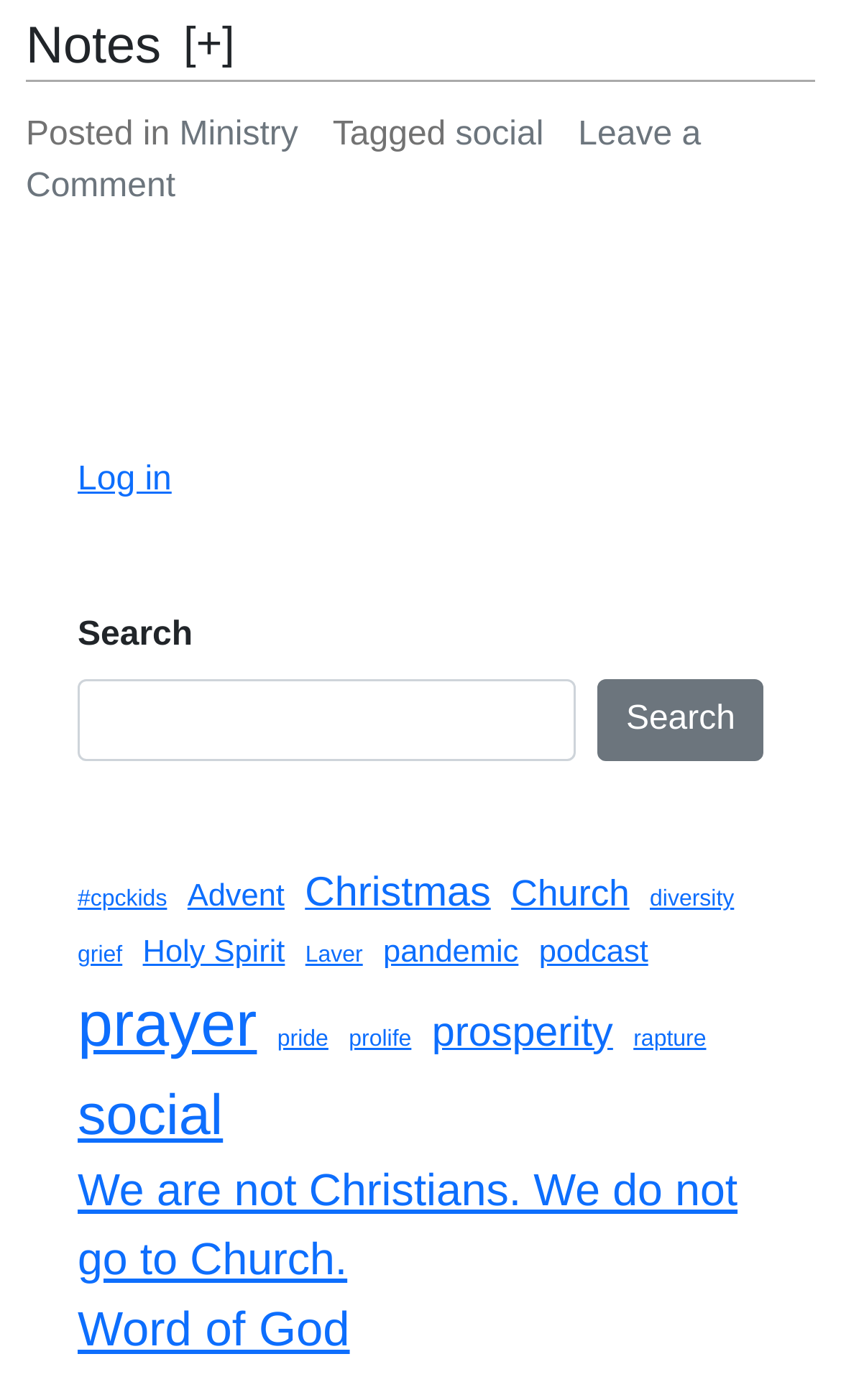Use a single word or phrase to answer the question: How many links are in the footer?

8